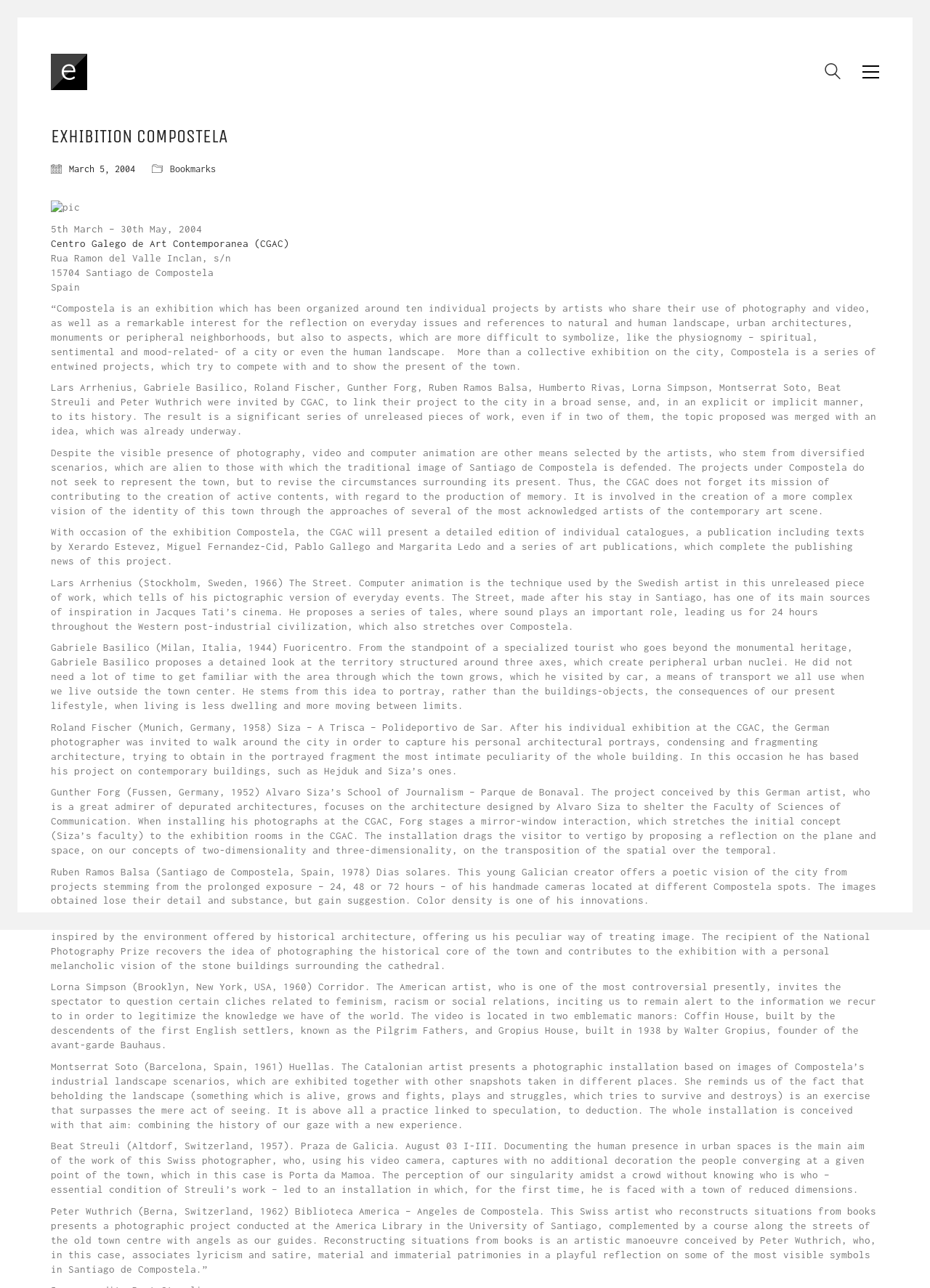Find the bounding box coordinates for the area you need to click to carry out the instruction: "View bookmarks". The coordinates should be four float numbers between 0 and 1, indicated as [left, top, right, bottom].

[0.183, 0.126, 0.232, 0.137]